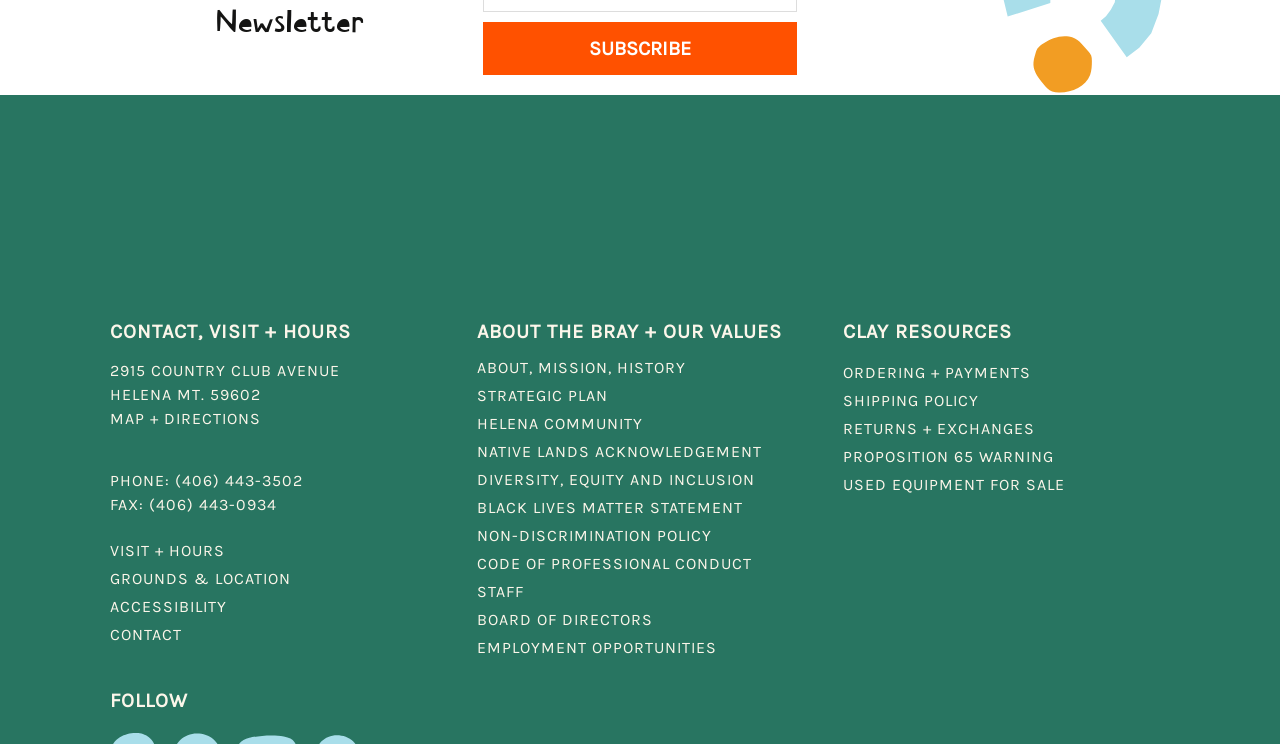Please identify the bounding box coordinates of the element's region that needs to be clicked to fulfill the following instruction: "Order clay resources". The bounding box coordinates should consist of four float numbers between 0 and 1, i.e., [left, top, right, bottom].

[0.659, 0.482, 0.93, 0.519]